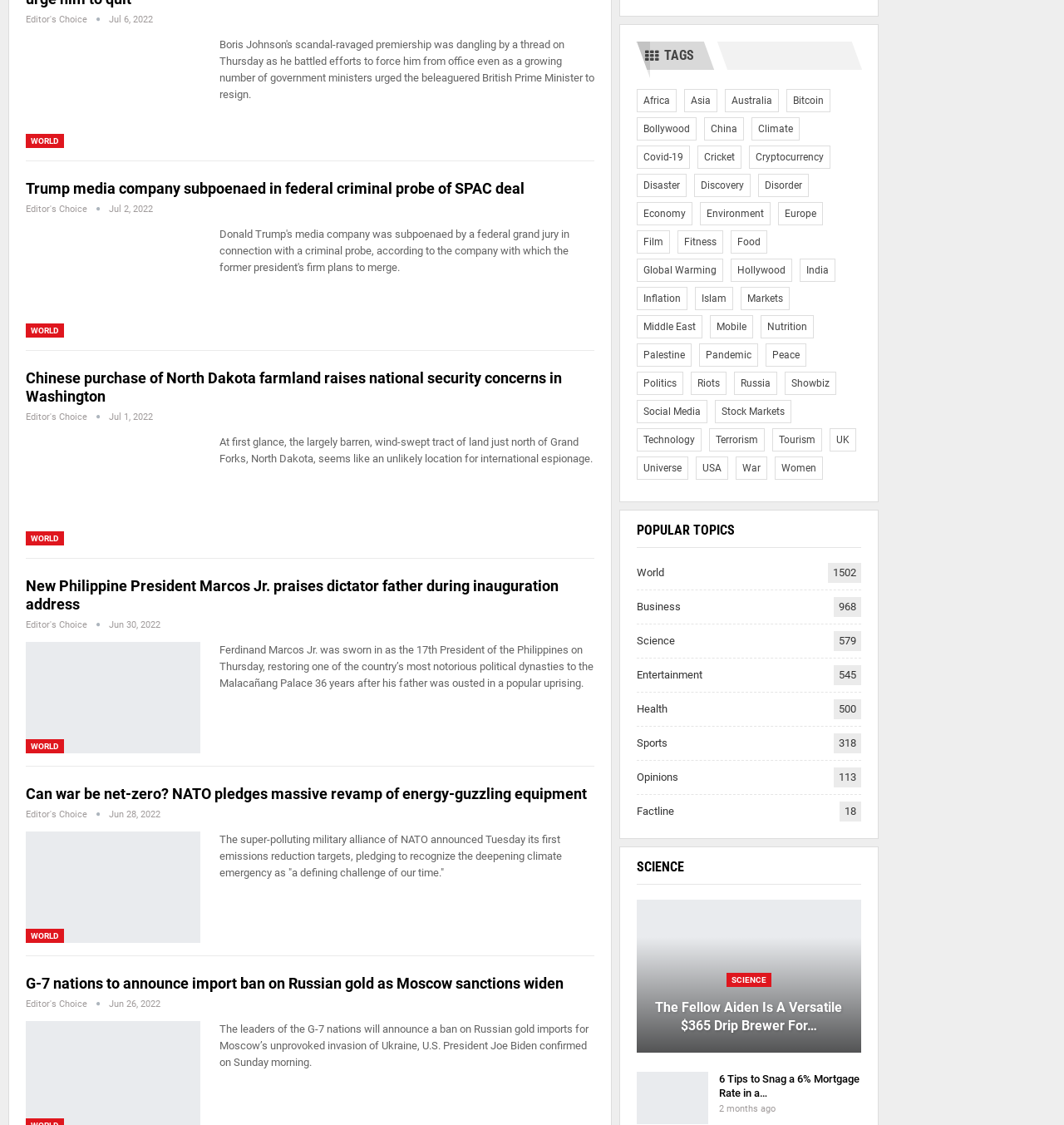Extract the bounding box coordinates for the UI element described as: "Disorder".

[0.712, 0.154, 0.76, 0.175]